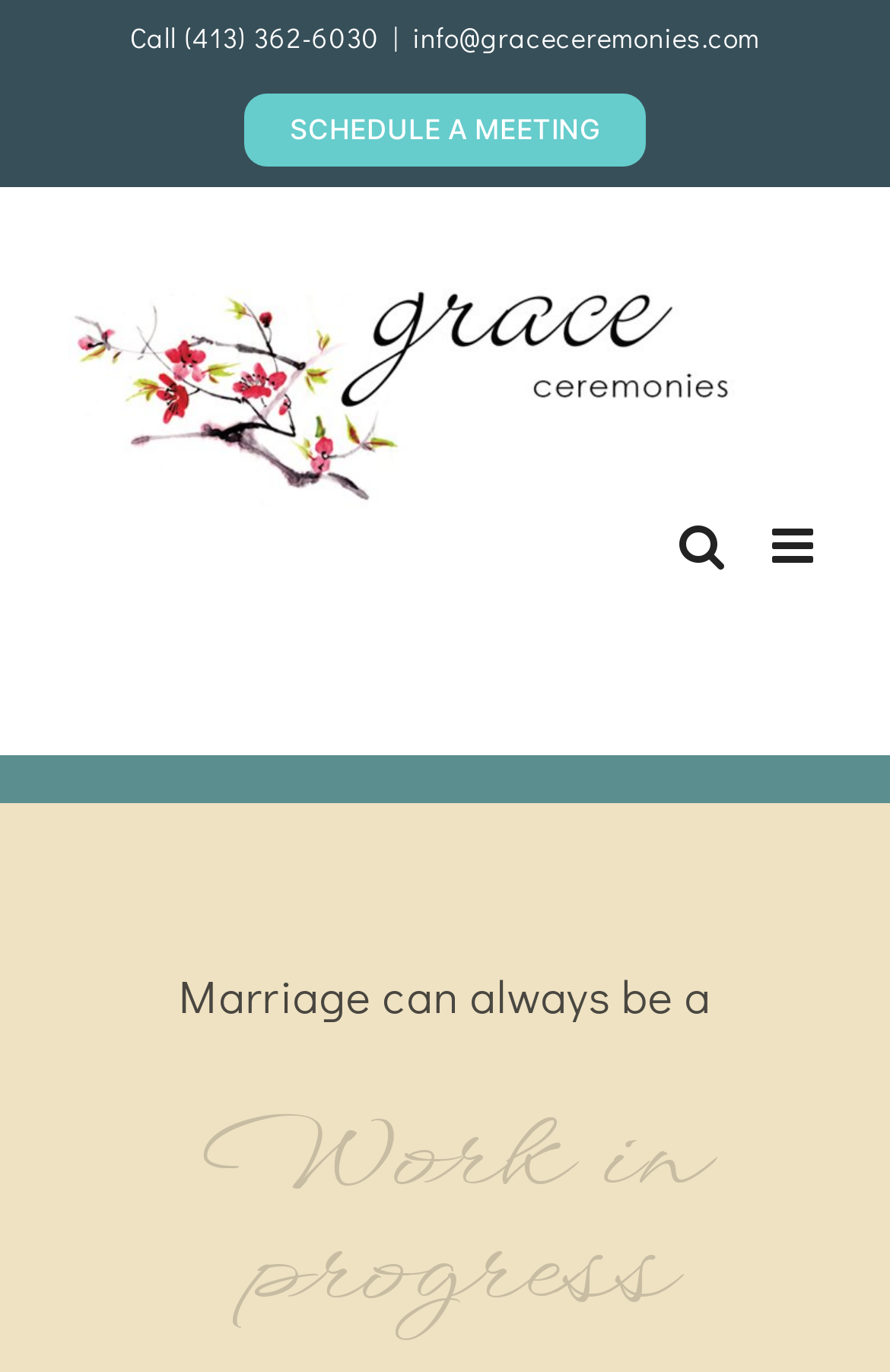Determine the bounding box coordinates of the UI element that matches the following description: "aria-label="Toggle mobile search"". The coordinates should be four float numbers between 0 and 1 in the format [left, top, right, bottom].

[0.819, 0.381, 0.851, 0.416]